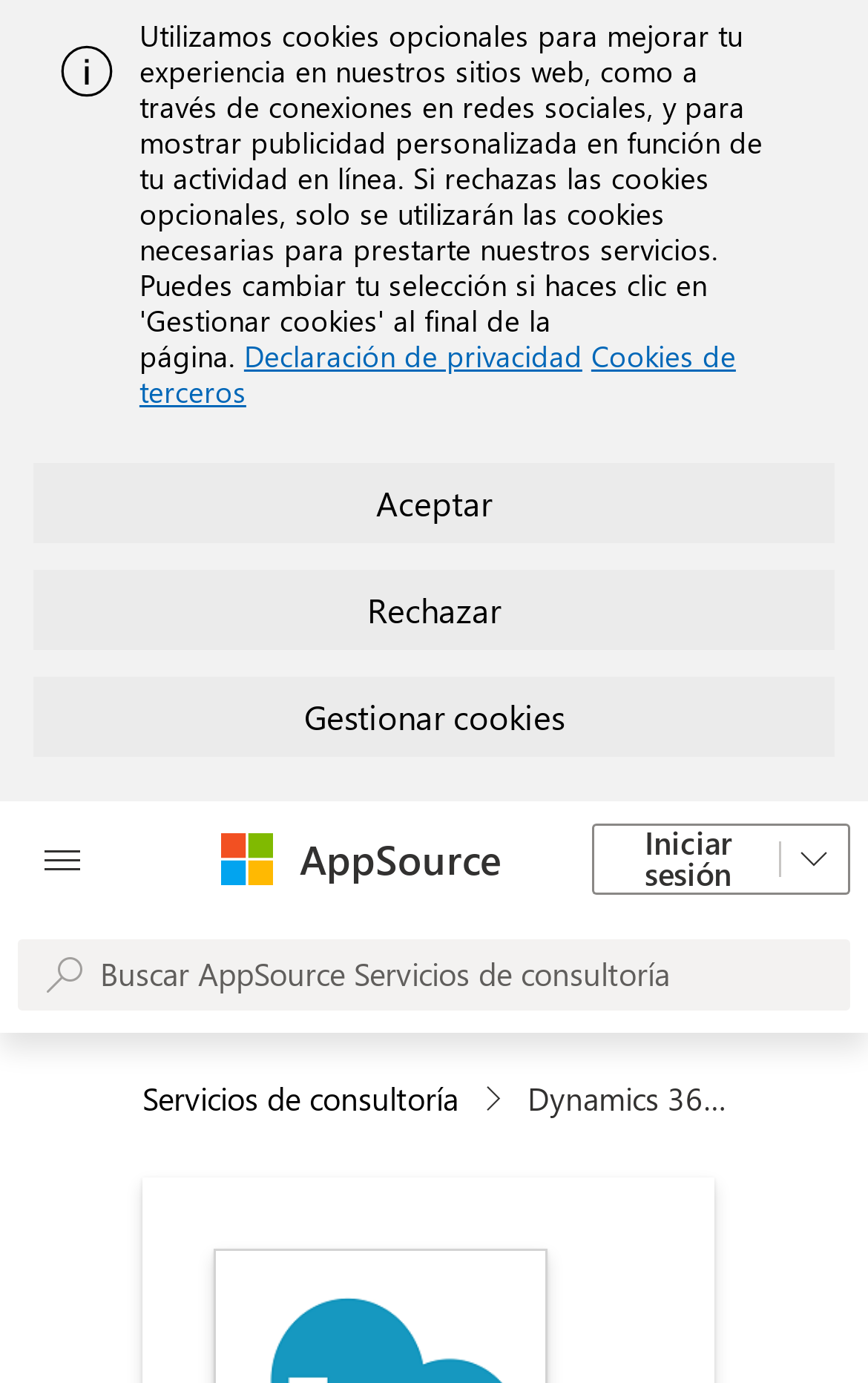Bounding box coordinates are specified in the format (top-left x, top-left y, bottom-right x, bottom-right y). All values are floating point numbers bounded between 0 and 1. Please provide the bounding box coordinate of the region this sentence describes: Iniciar sesión

[0.682, 0.595, 0.9, 0.647]